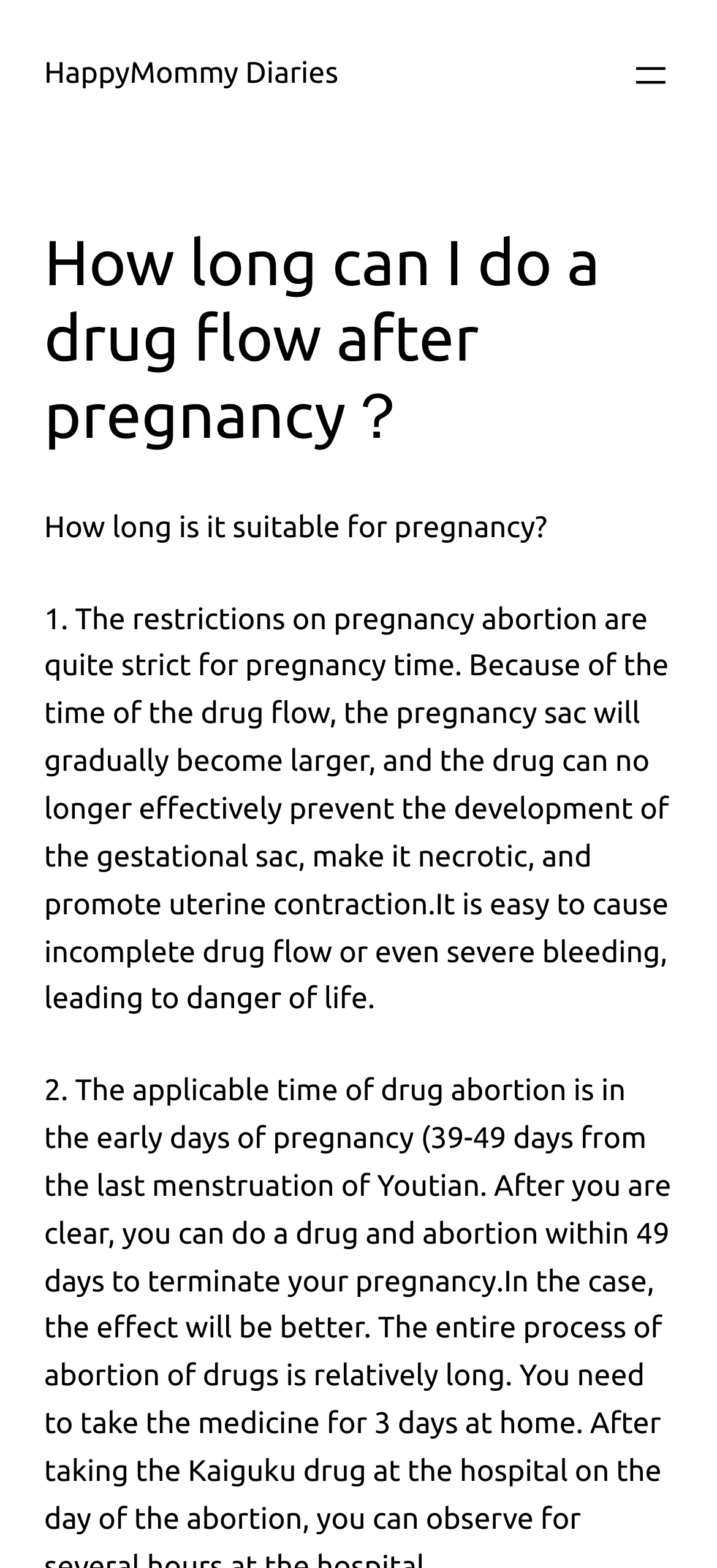Identify and extract the main heading of the webpage.

How long can I do a drug flow after pregnancy？